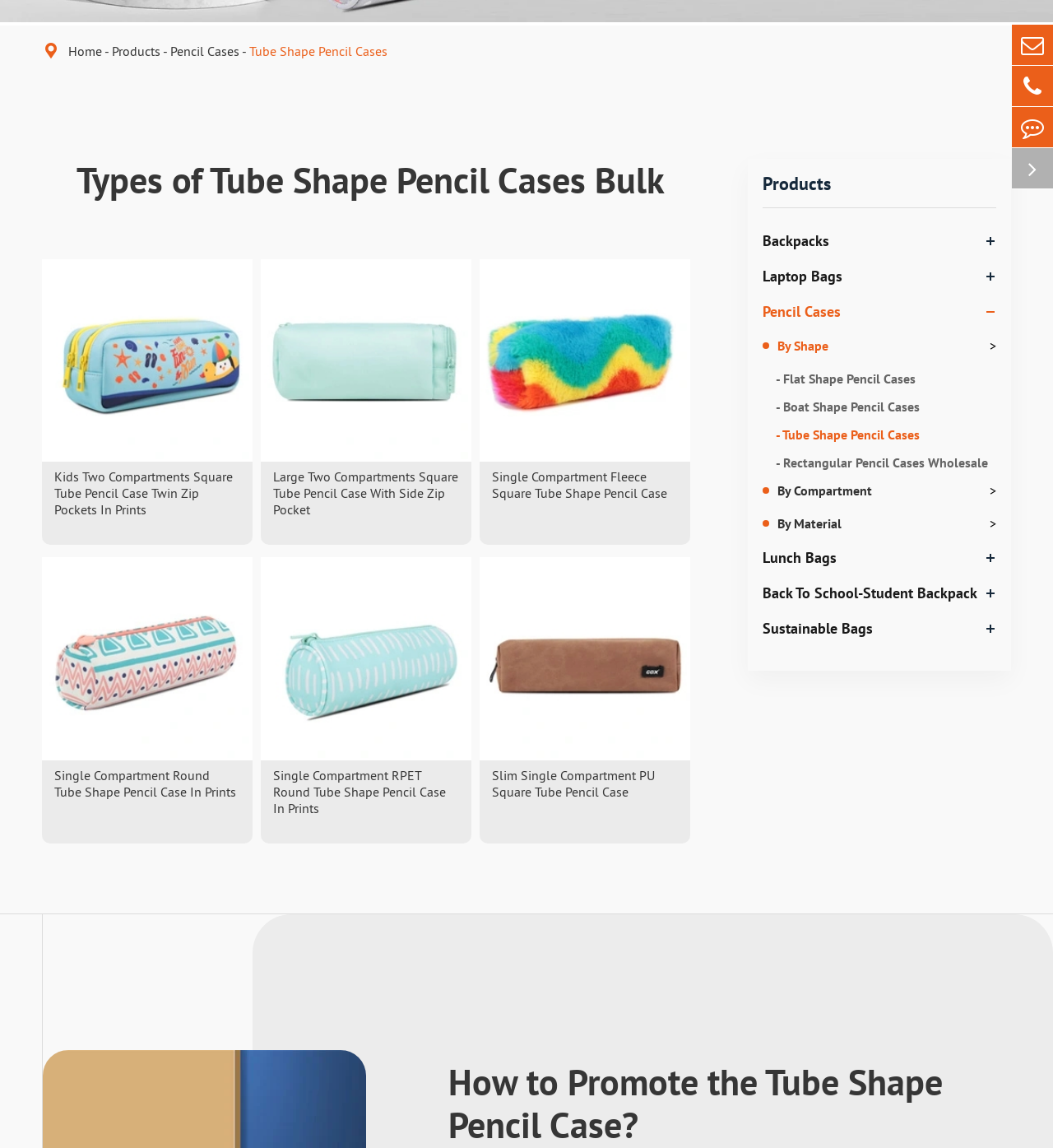Identify the bounding box for the described UI element. Provide the coordinates in (top-left x, top-left y, bottom-right x, bottom-right y) format with values ranging from 0 to 1: Lunch Bags

[0.724, 0.478, 0.794, 0.494]